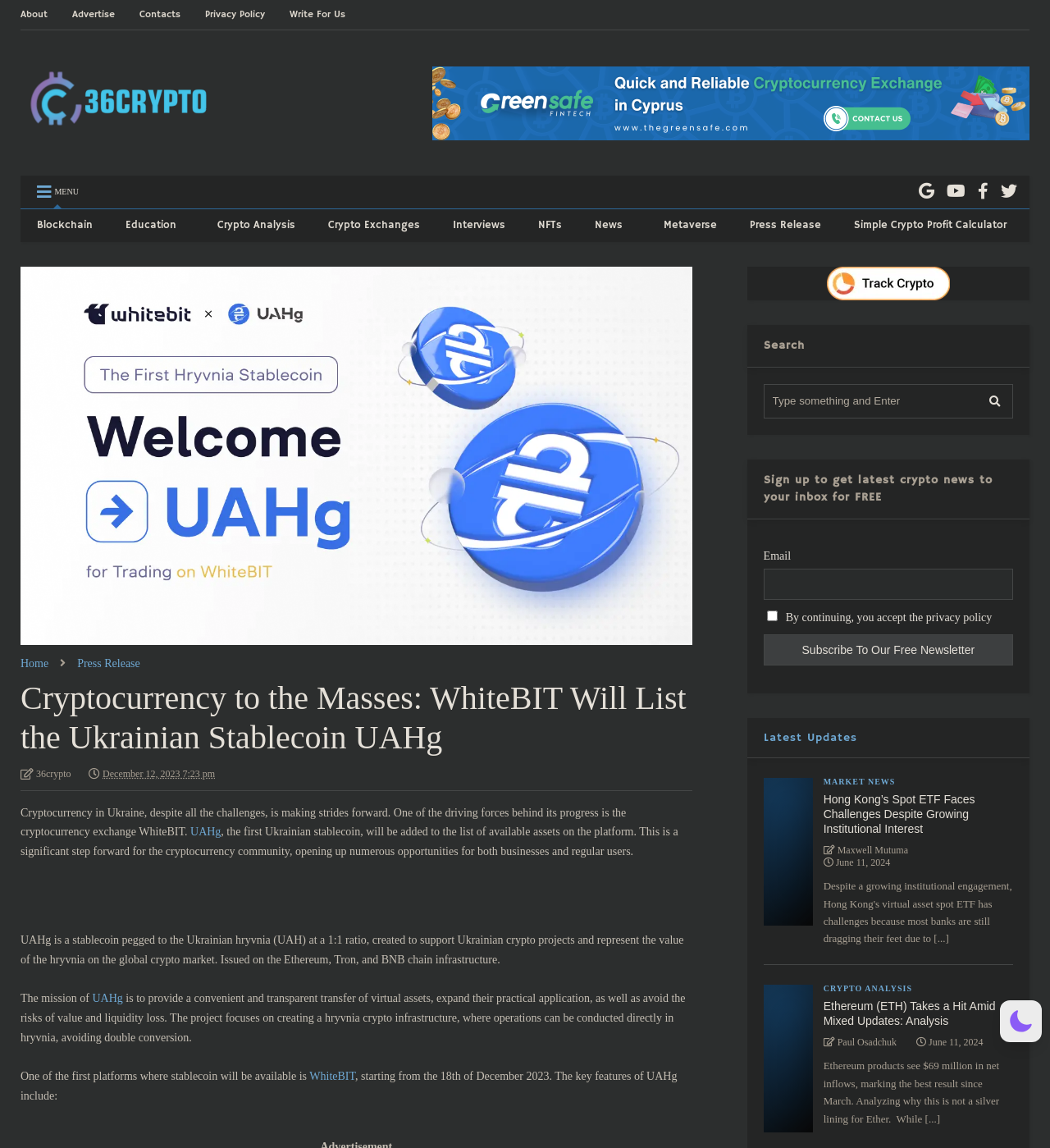Utilize the information from the image to answer the question in detail:
What is the date when UAHg will be available on WhiteBIT?

The article states that one of the first platforms where the stablecoin UAHg will be available is WhiteBIT, starting from December 18, 2023.